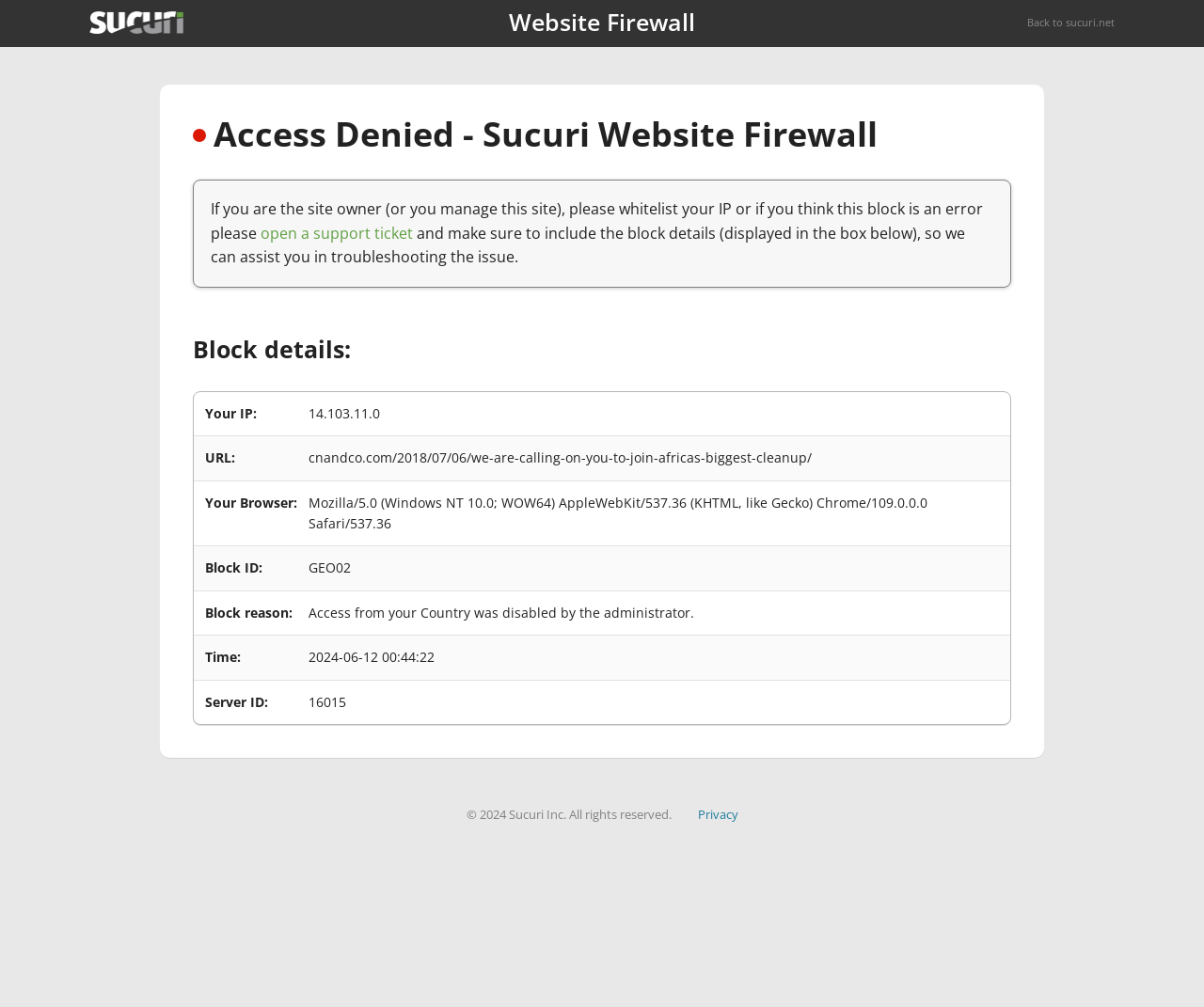Using the webpage screenshot, locate the HTML element that fits the following description and provide its bounding box: "open a support ticket".

[0.216, 0.221, 0.343, 0.241]